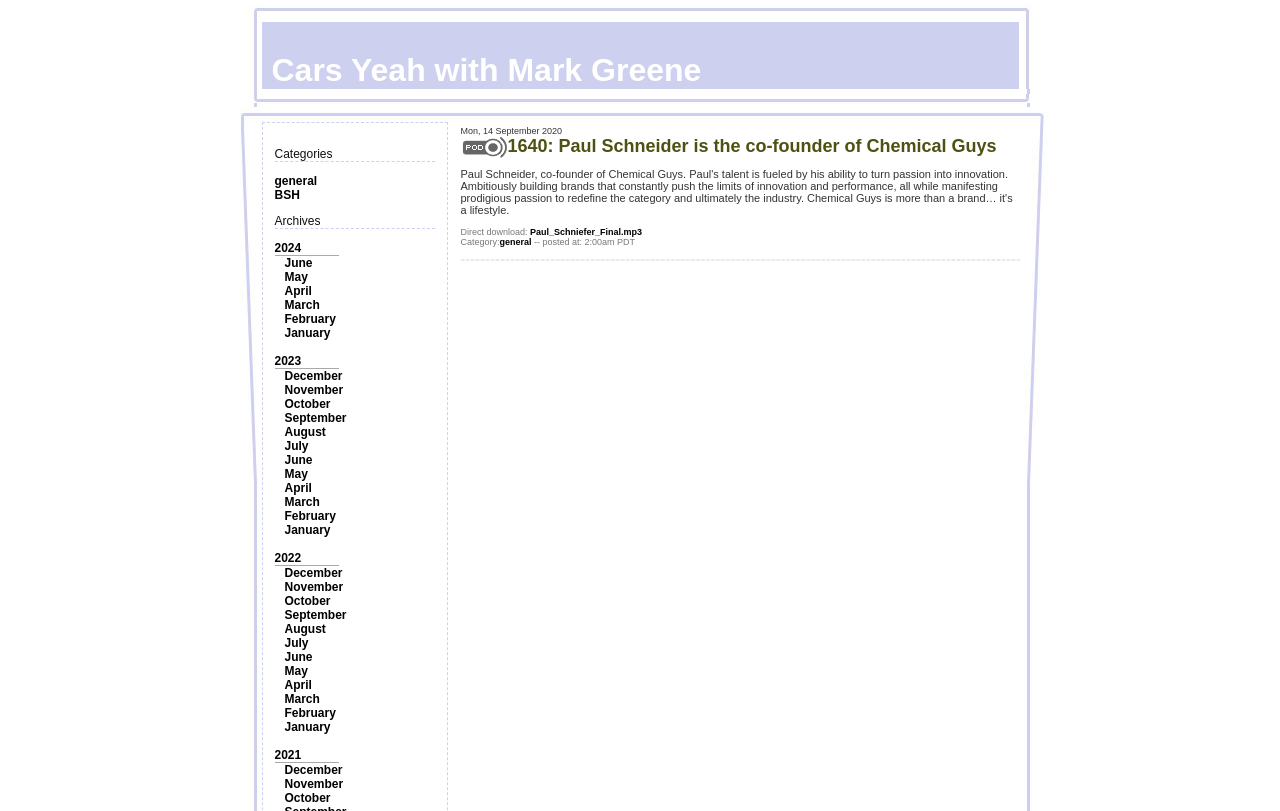Answer the question using only a single word or phrase: 
What is the name of the company co-founded by Paul Schneider?

Chemical Guys